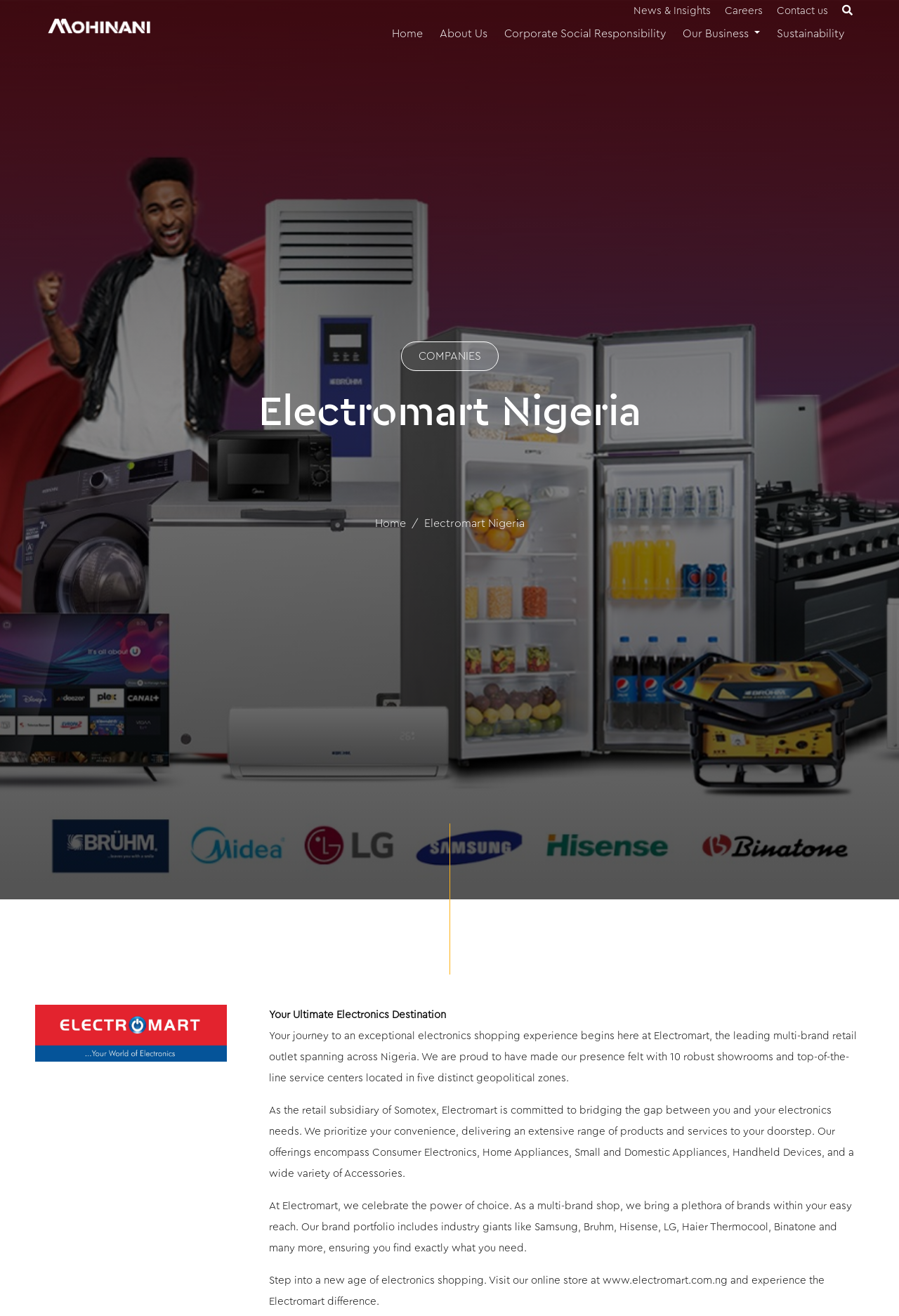Determine the bounding box coordinates for the clickable element required to fulfill the instruction: "Visit the About Us page". Provide the coordinates as four float numbers between 0 and 1, i.e., [left, top, right, bottom].

[0.483, 0.015, 0.548, 0.036]